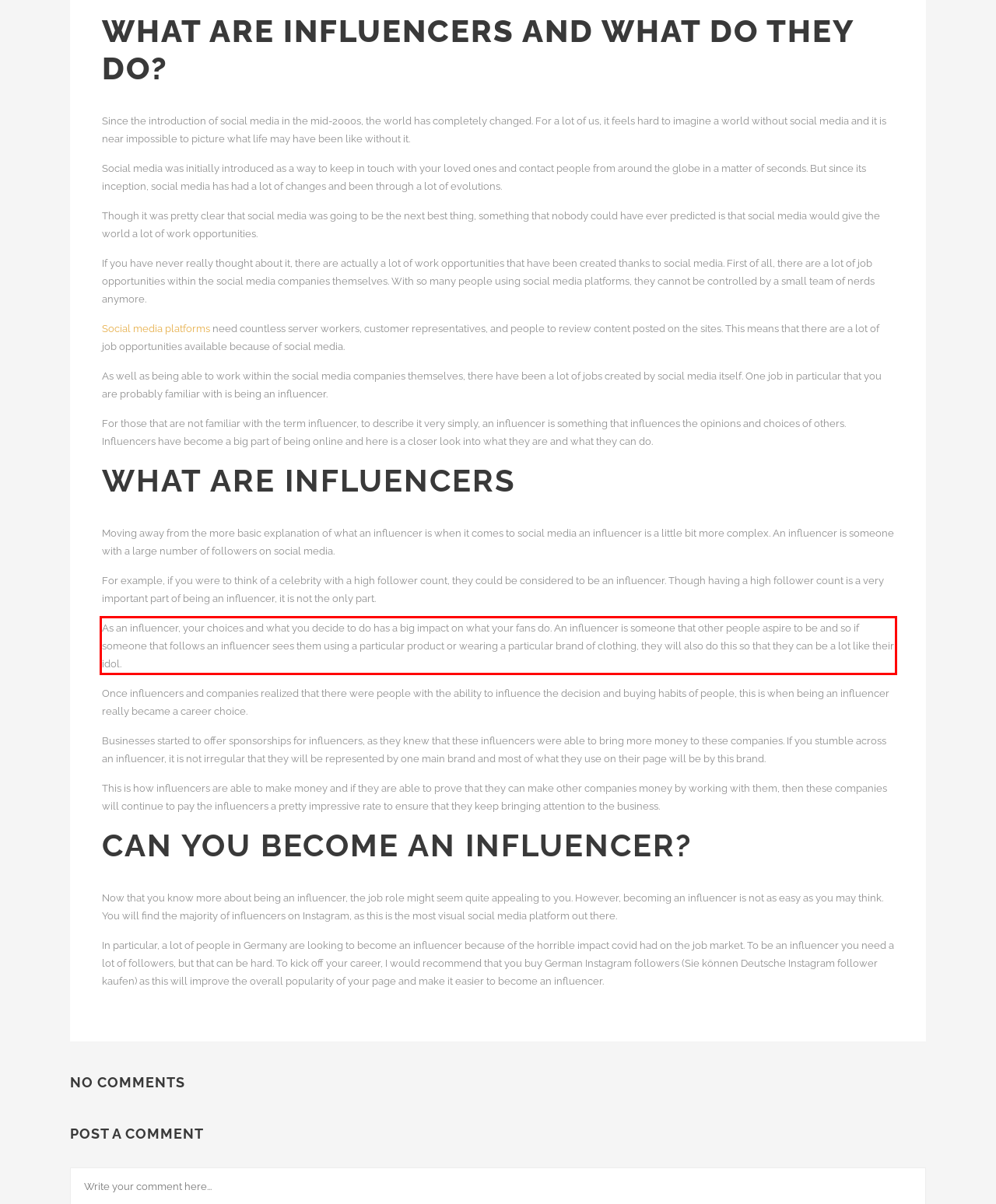Please look at the webpage screenshot and extract the text enclosed by the red bounding box.

As an influencer, your choices and what you decide to do has a big impact on what your fans do. An influencer is someone that other people aspire to be and so if someone that follows an influencer sees them using a particular product or wearing a particular brand of clothing, they will also do this so that they can be a lot like their idol.